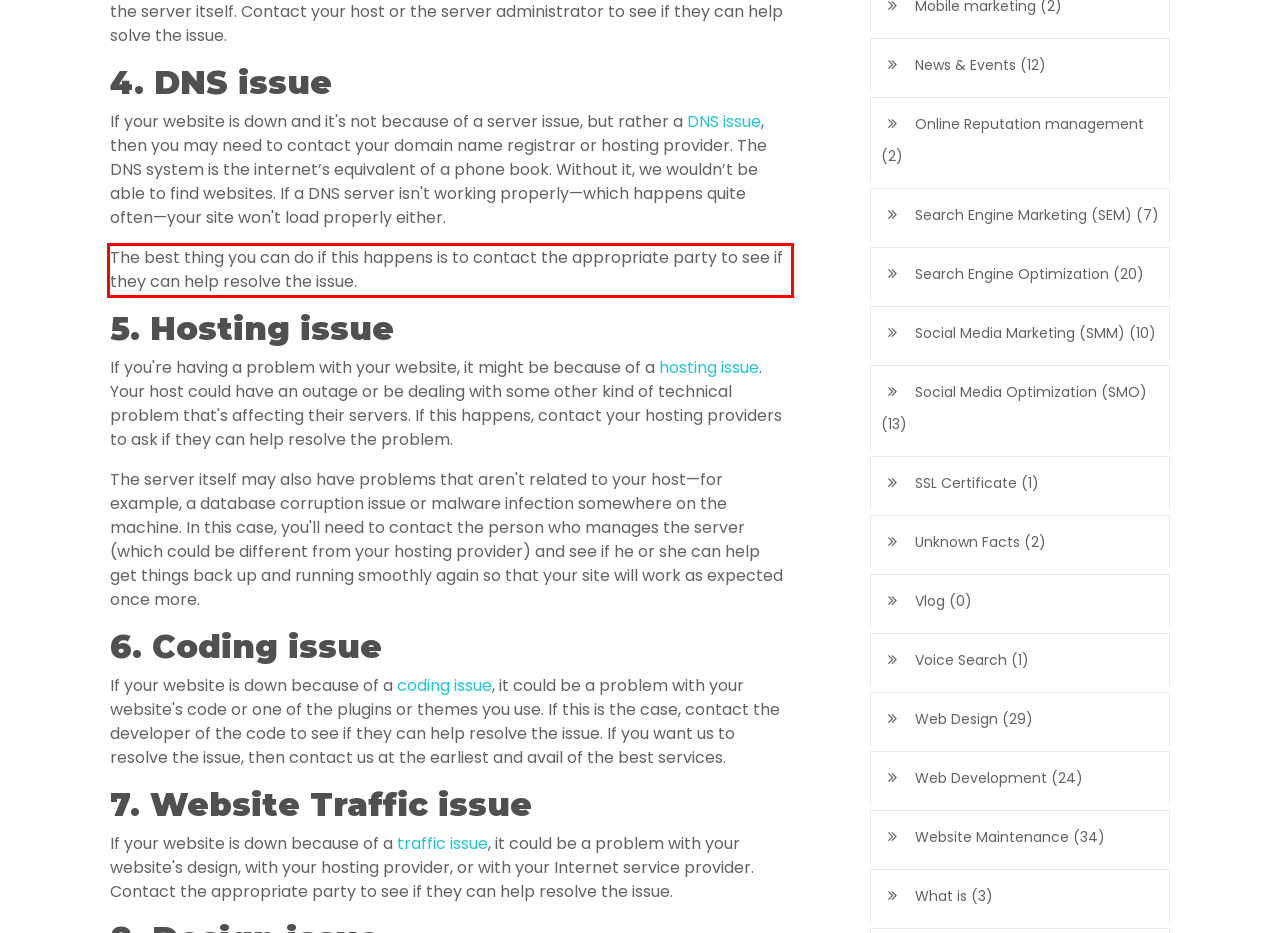Please perform OCR on the text content within the red bounding box that is highlighted in the provided webpage screenshot.

The best thing you can do if this happens is to contact the appropriate party to see if they can help resolve the issue.